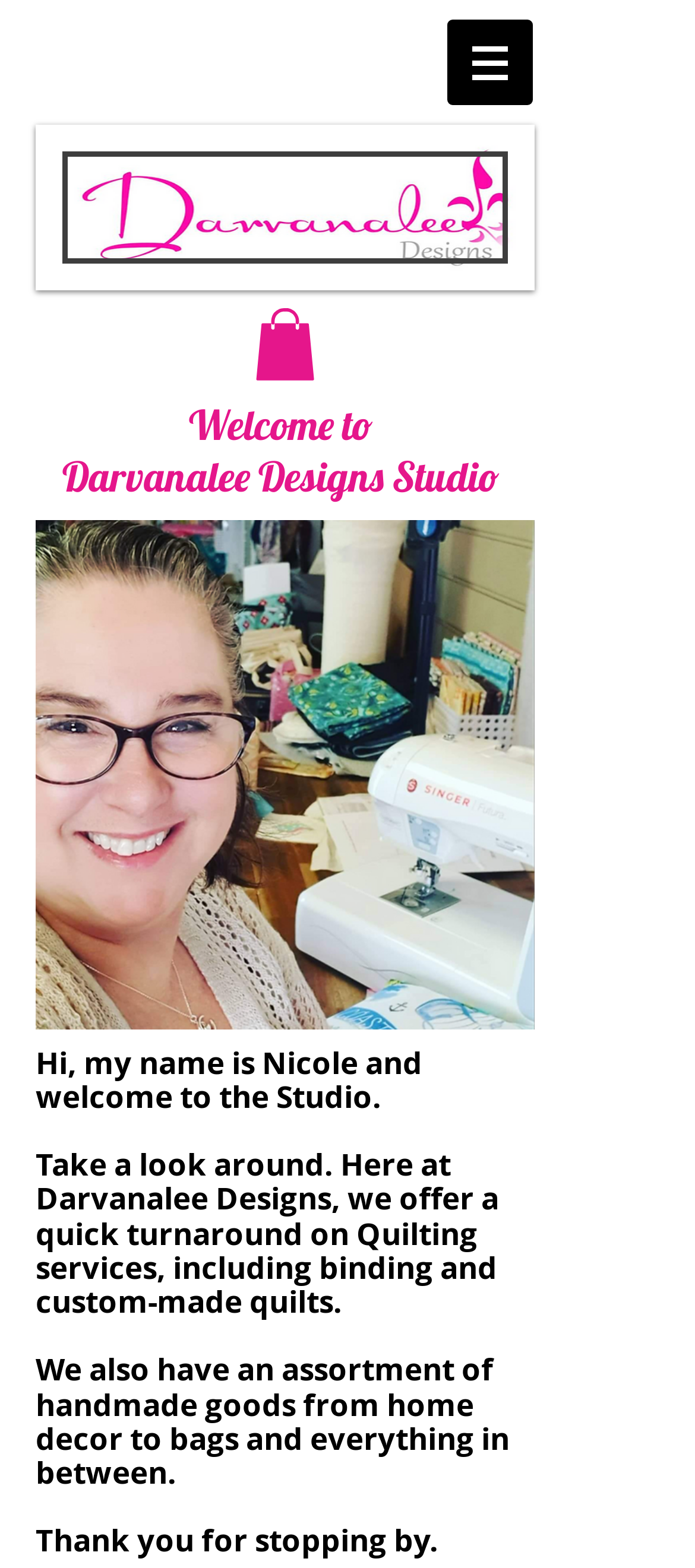Answer the question with a single word or phrase: 
What is the logo of Darvanalee Designs Studio?

Darvanalee Designs Stuido Logo